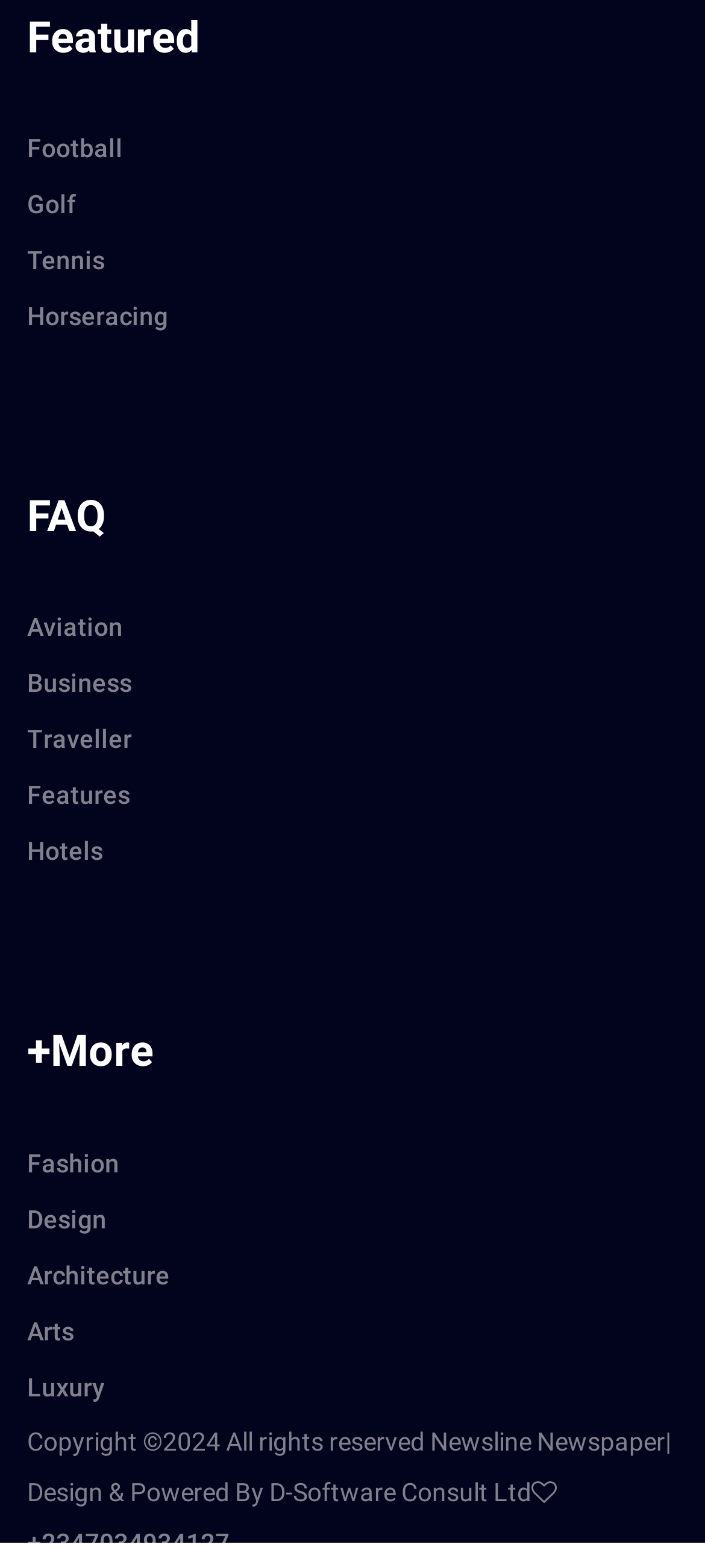Could you indicate the bounding box coordinates of the region to click in order to complete this instruction: "Call +2347034934127".

[0.038, 0.974, 0.326, 0.993]